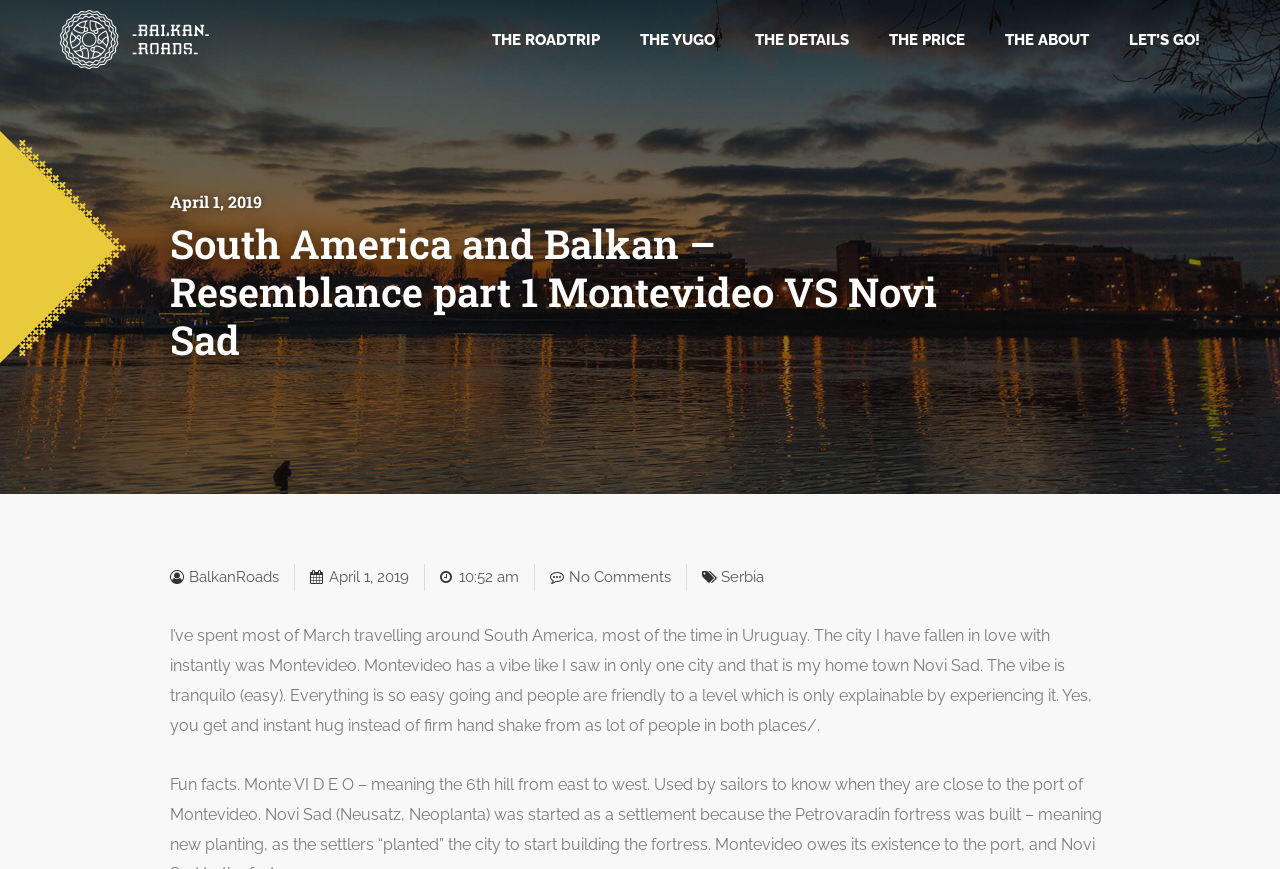Indicate the bounding box coordinates of the element that needs to be clicked to satisfy the following instruction: "Explore Serbia". The coordinates should be four float numbers between 0 and 1, i.e., [left, top, right, bottom].

[0.563, 0.653, 0.597, 0.674]